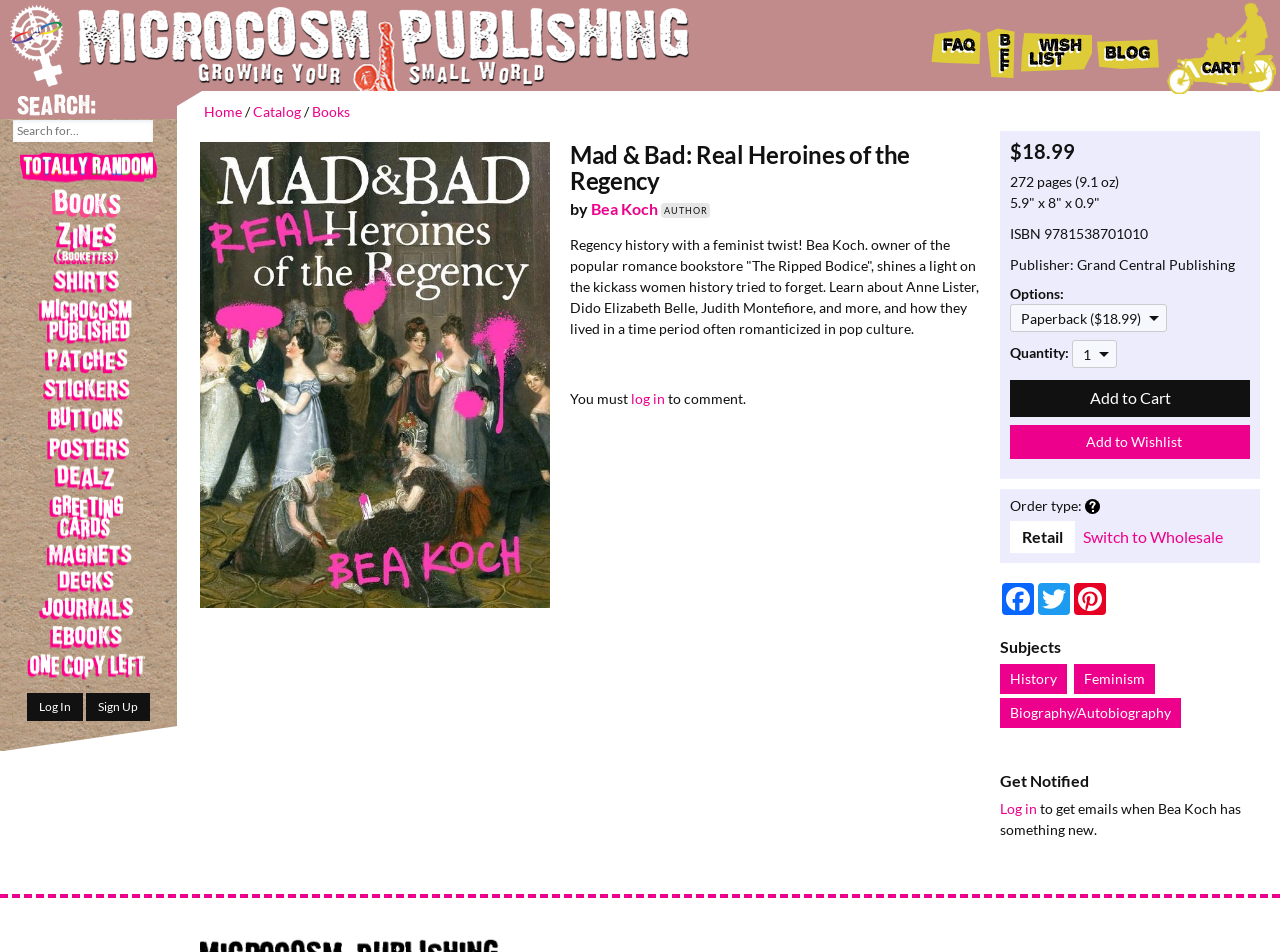Please determine the bounding box coordinates for the UI element described as: "One Copy Left".

[0.483, 0.341, 0.717, 0.384]